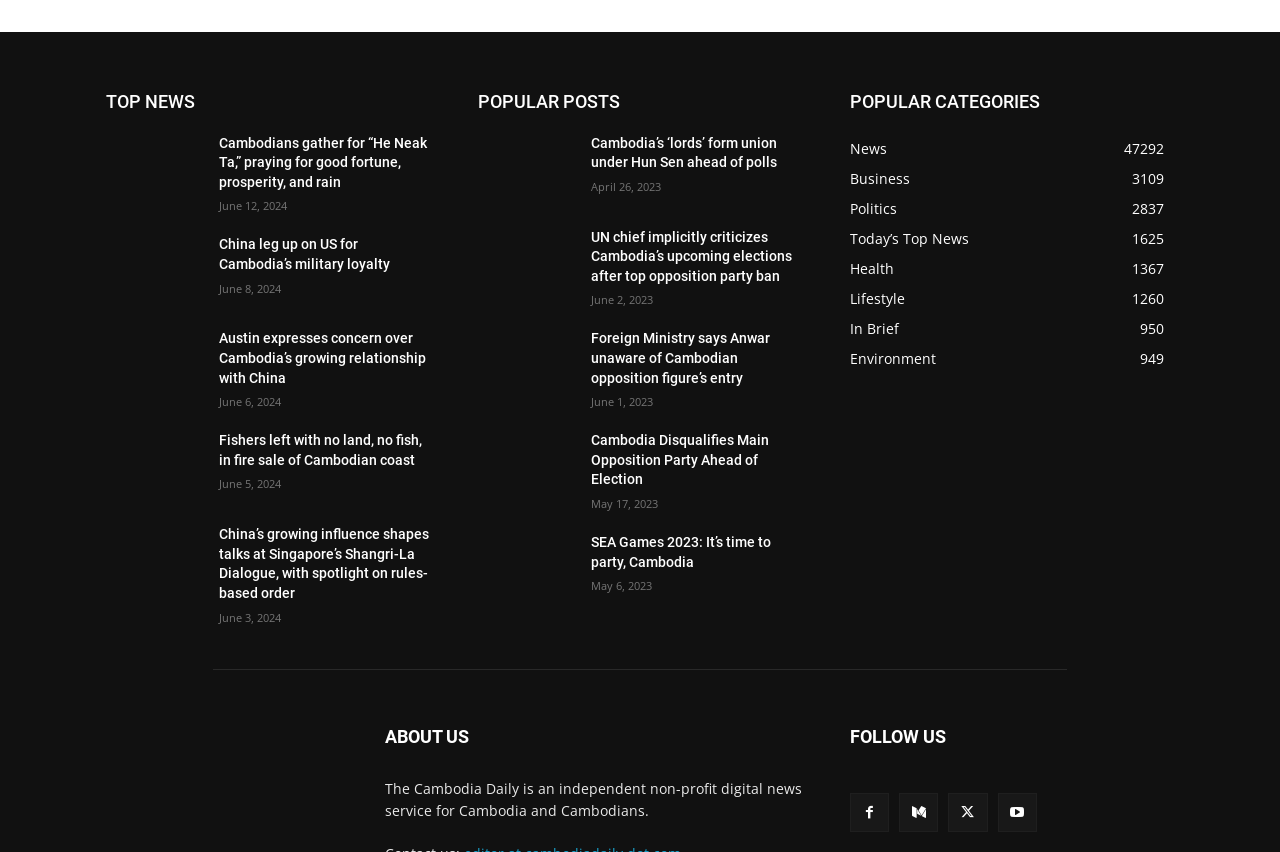Identify the bounding box coordinates of the region I need to click to complete this instruction: "Follow The Cambodia Daily on social media".

[0.664, 0.93, 0.81, 0.976]